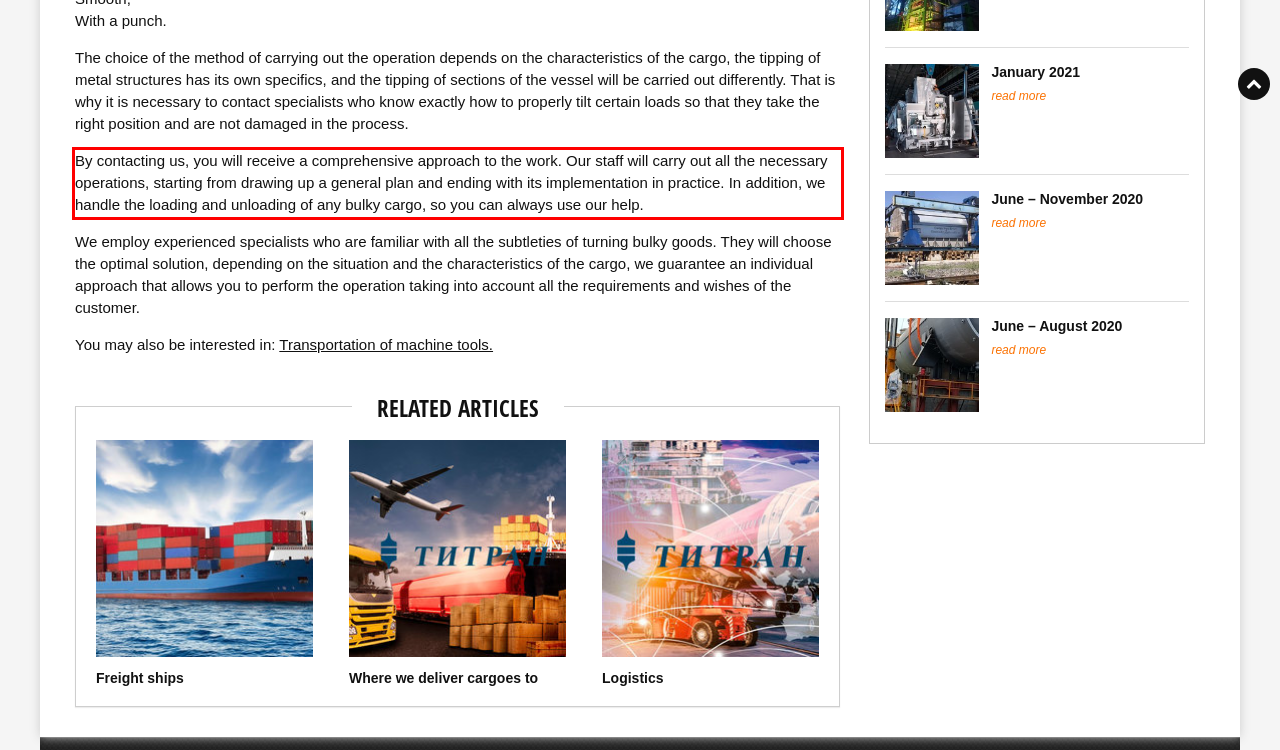There is a UI element on the webpage screenshot marked by a red bounding box. Extract and generate the text content from within this red box.

By contacting us, you will receive a comprehensive approach to the work. Our staff will carry out all the necessary operations, starting from drawing up a general plan and ending with its implementation in practice. In addition, we handle the loading and unloading of any bulky cargo, so you can always use our help.